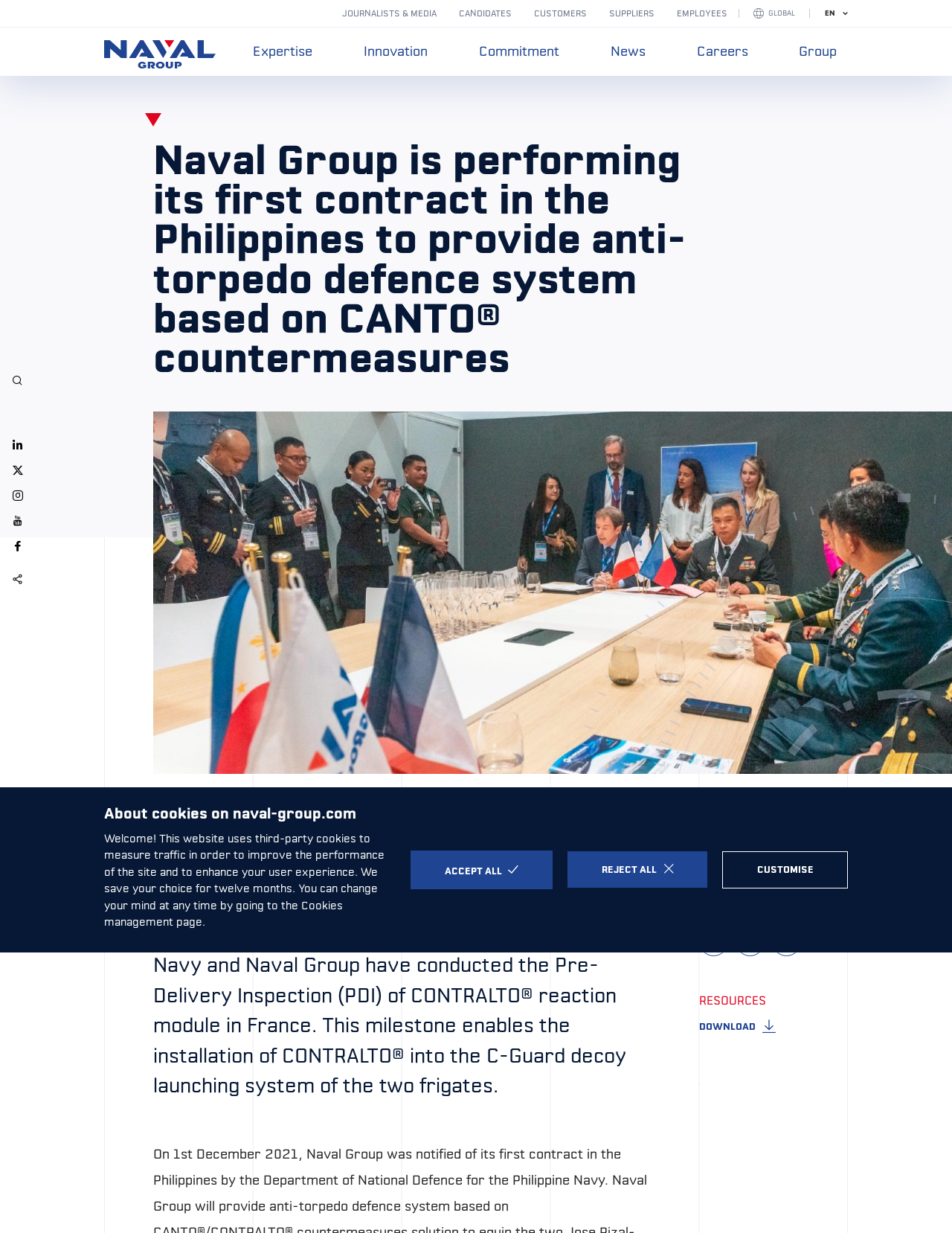Can you find the bounding box coordinates for the UI element given this description: "Reject all"? Provide the coordinates as four float numbers between 0 and 1: [left, top, right, bottom].

[0.596, 0.691, 0.743, 0.72]